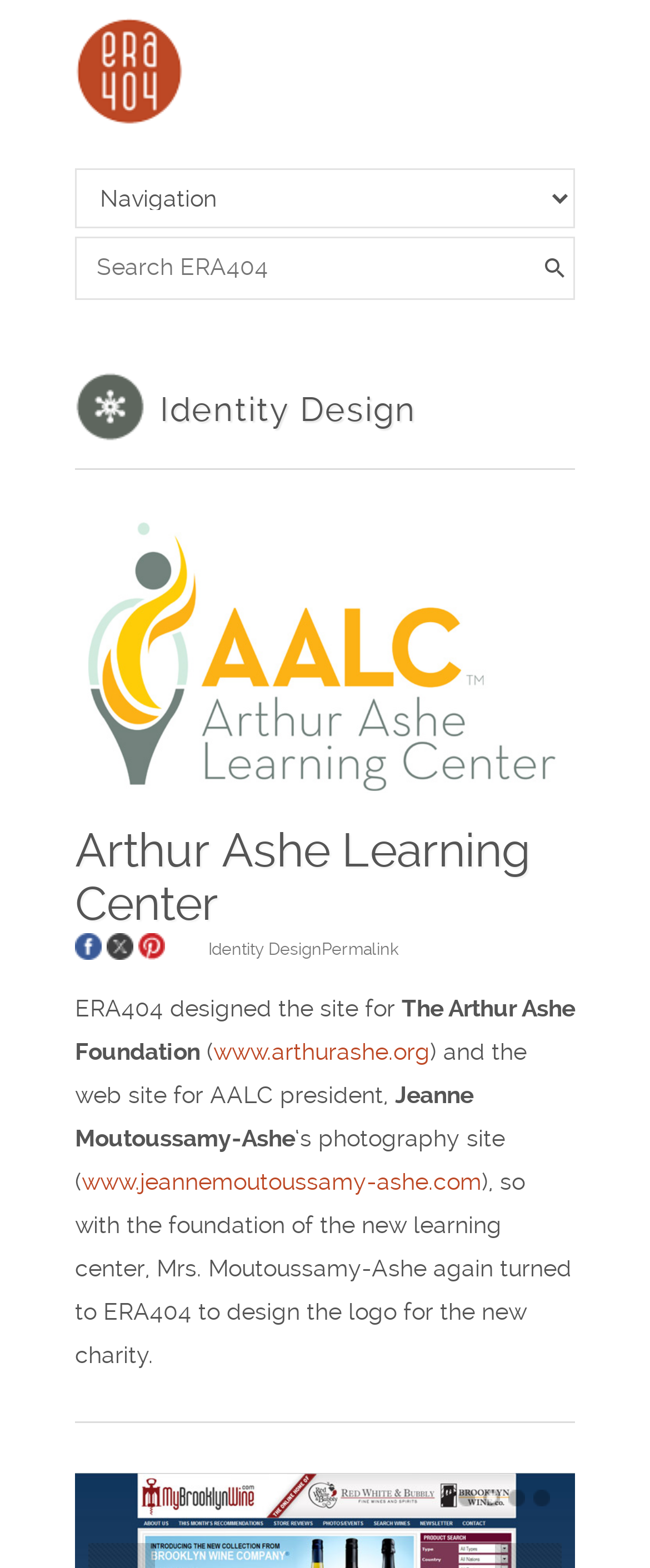Locate the bounding box coordinates of the clickable region to complete the following instruction: "Visit ERA404 homepage."

[0.115, 0.055, 0.282, 0.087]